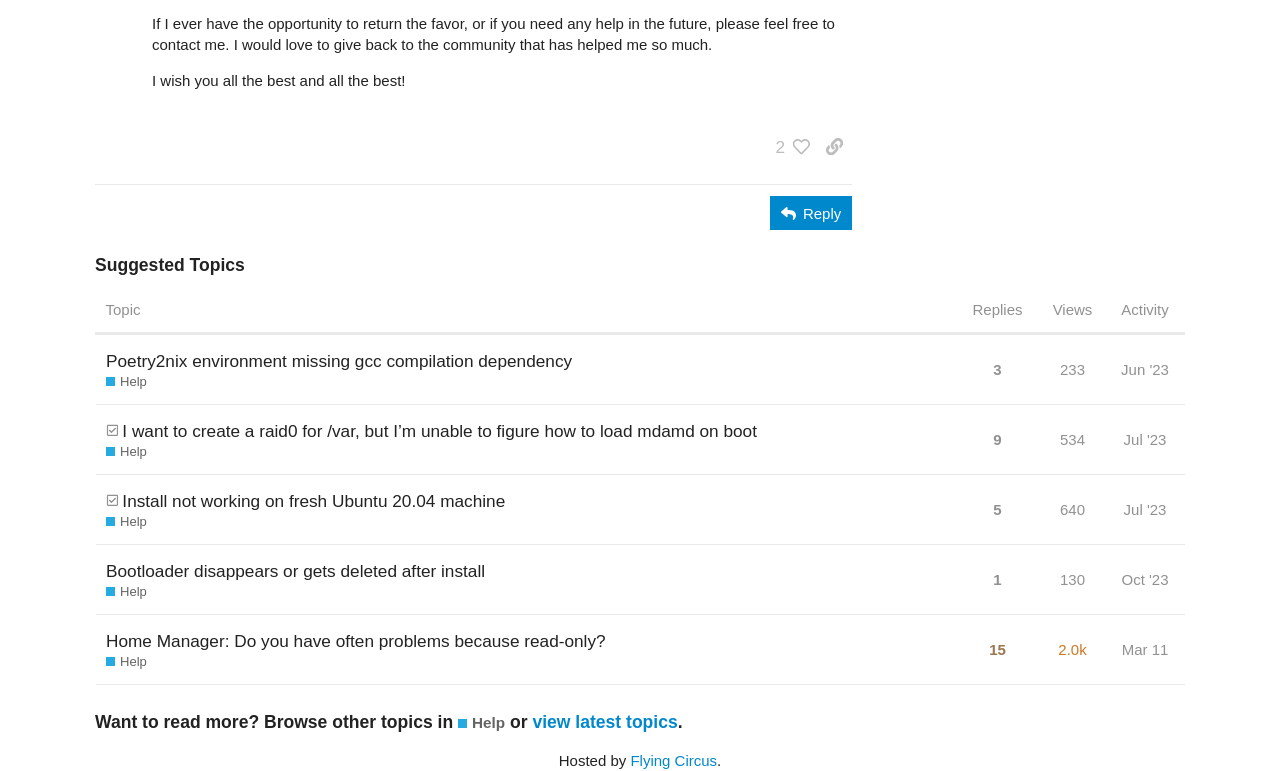Please find and report the bounding box coordinates of the element to click in order to perform the following action: "Browse other topics in 'Help'". The coordinates should be expressed as four float numbers between 0 and 1, in the format [left, top, right, bottom].

[0.358, 0.927, 0.395, 0.95]